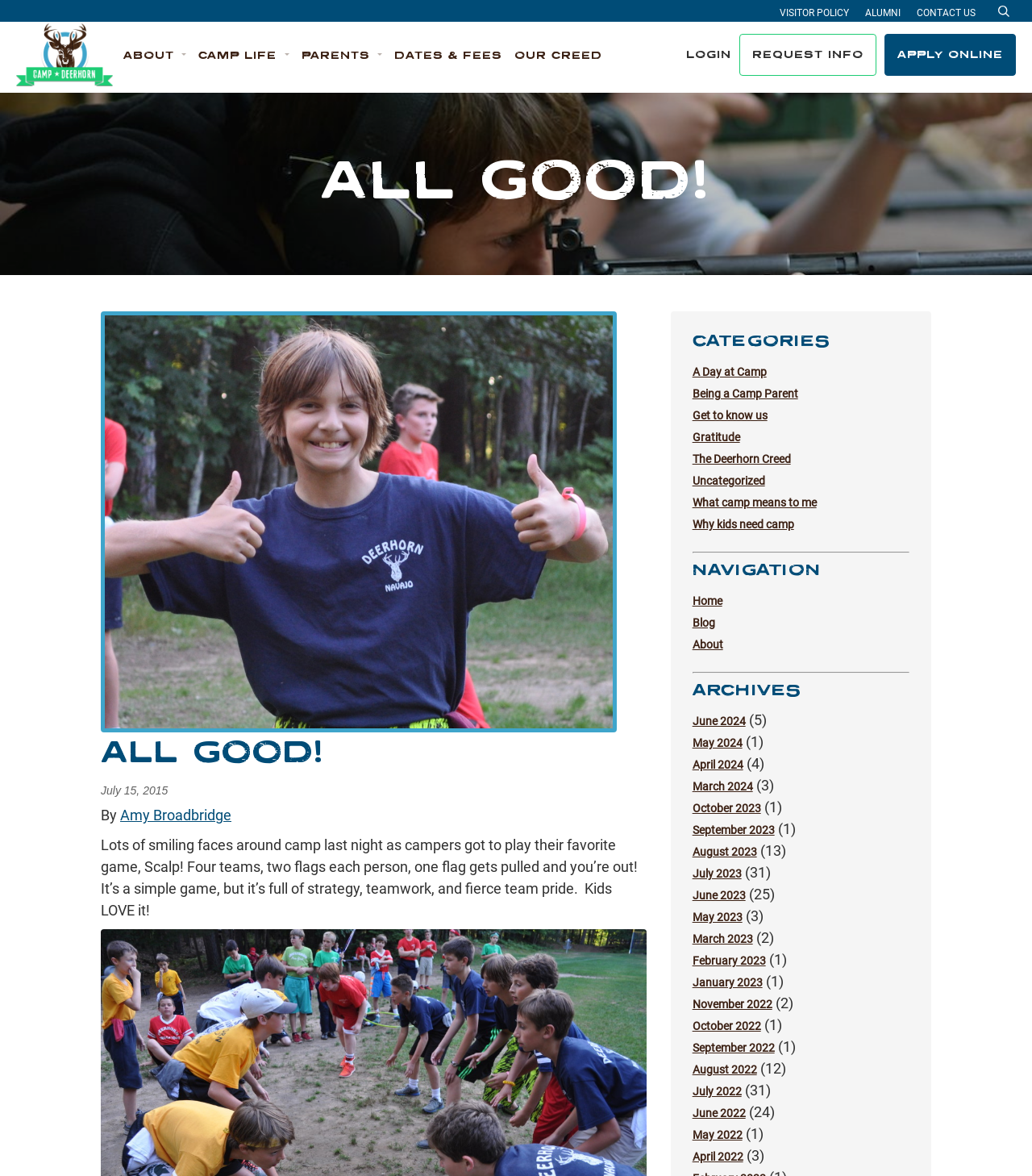Provide a short answer to the following question with just one word or phrase: How many links are listed under 'ARCHIVES'?

18